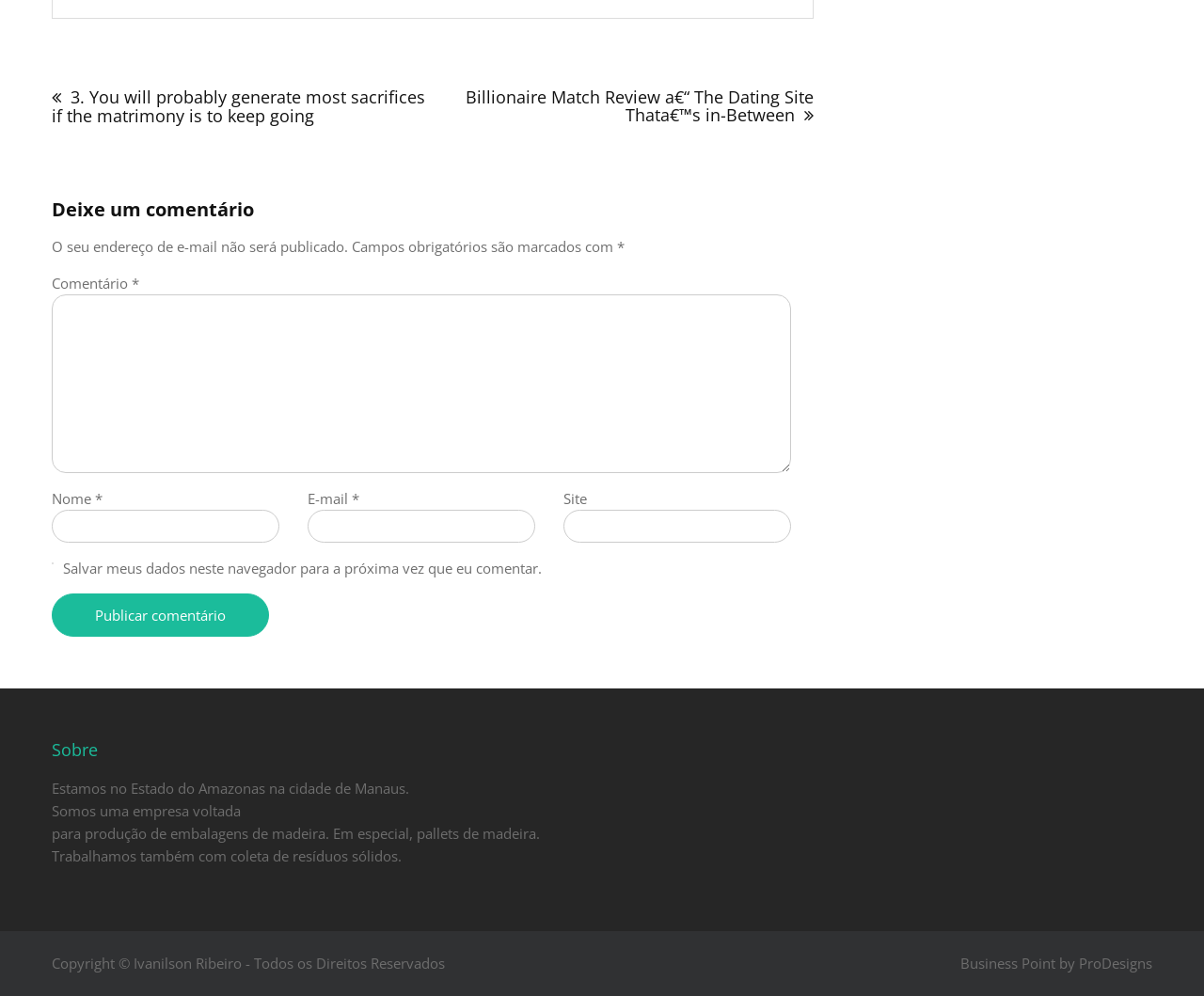Based on the image, please elaborate on the answer to the following question:
How many input fields are required in the comment section?

The comment section includes input fields for 'Comentário', 'Nome', and 'E-mail', all of which are marked as required. This suggests that there are three required input fields in the comment section.